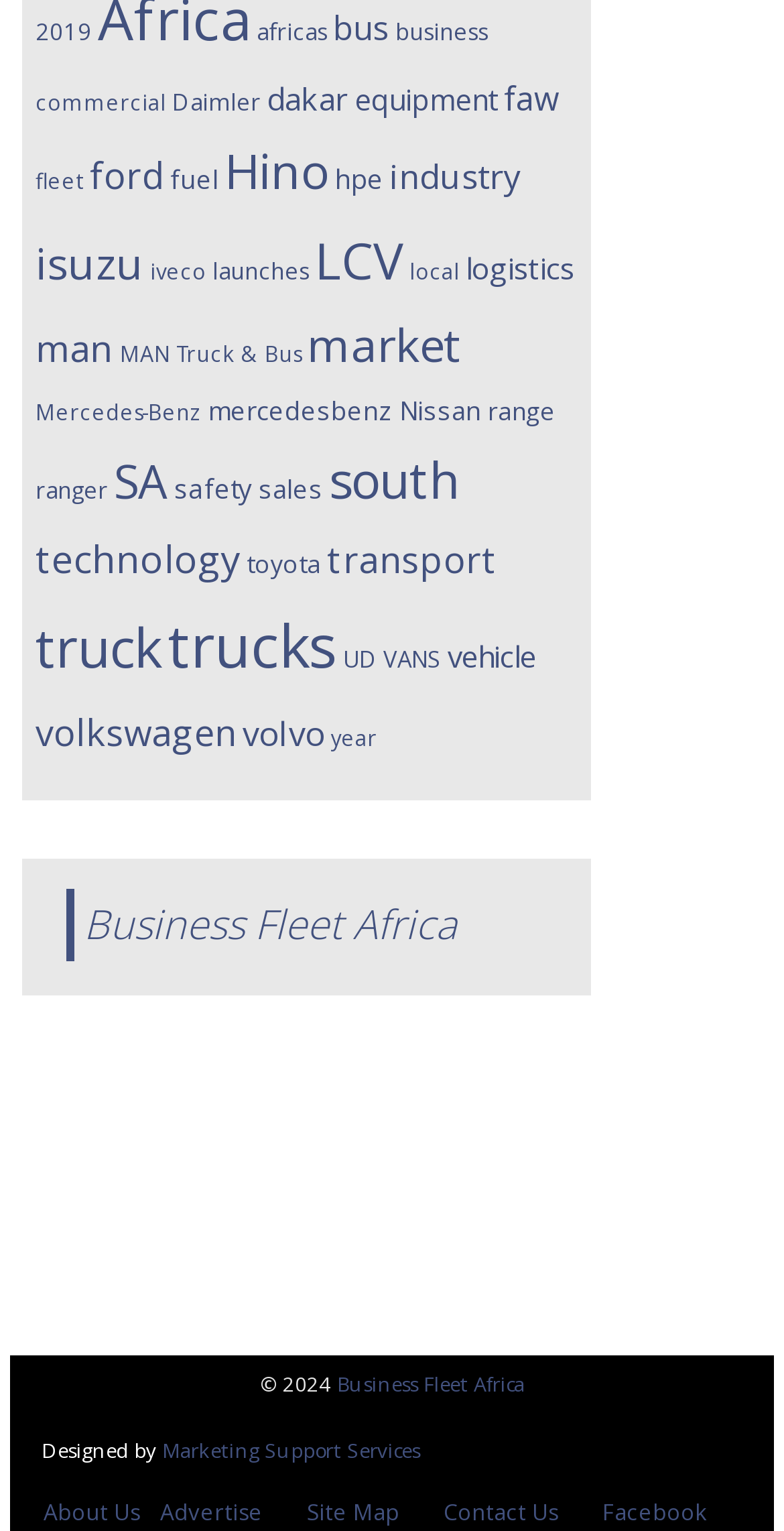Locate the bounding box coordinates of the element to click to perform the following action: 'Explore 'Business Fleet Africa''. The coordinates should be given as four float values between 0 and 1, in the form of [left, top, right, bottom].

[0.107, 0.585, 0.584, 0.621]